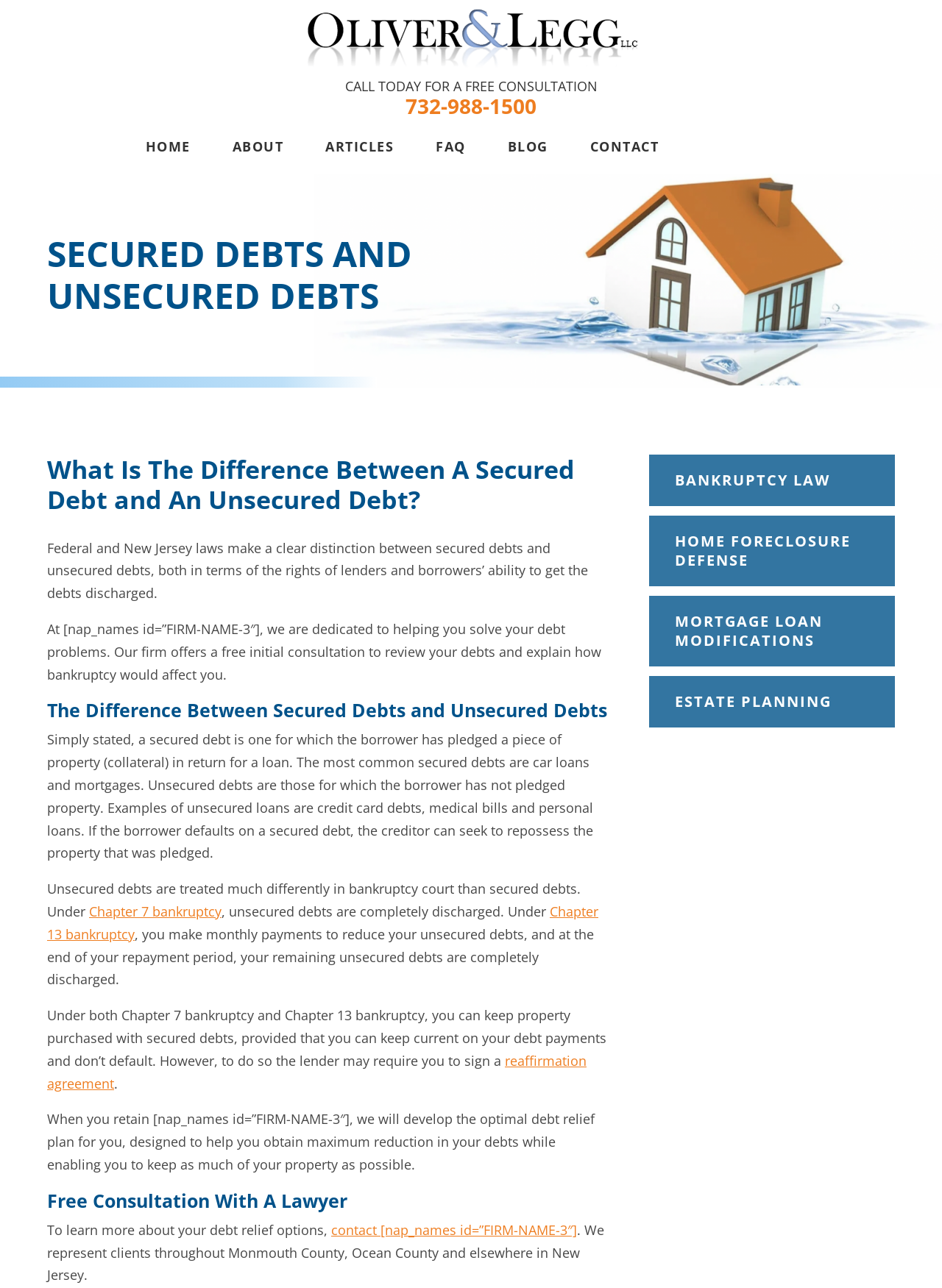Elaborate on the different components and information displayed on the webpage.

This webpage is about debt relief and bankruptcy law in New Jersey, specifically highlighting the services of Oliver & Legg, a law firm. At the top, there is a logo of Oliver & Legg, accompanied by a link to the firm's name. Below this, a prominent call-to-action is displayed, encouraging visitors to call for a free consultation.

The main content of the page is divided into sections, each with a clear heading. The first section explains the difference between secured and unsecured debts, with a detailed description of each type. This section also mentions the law firm's dedication to helping clients solve their debt problems.

The next section delves deeper into the differences between secured and unsecured debts, including how they are treated in bankruptcy court. There are links to Chapter 7 and Chapter 13 bankruptcy, which provide more information on these topics.

Further down, the page discusses how the law firm can help clients develop an optimal debt relief plan, enabling them to reduce their debts while keeping as much of their property as possible. There is a call-to-action to contact the firm for a free consultation.

On the right side of the page, there is a navigation menu with links to various sections of the website, including Home, About, Articles, FAQ, Blog, and Contact. Below this menu, there are additional links to specific services offered by the law firm, such as Bankruptcy Law, Home Foreclosure Defense, Mortgage Loan Modifications, and Estate Planning.